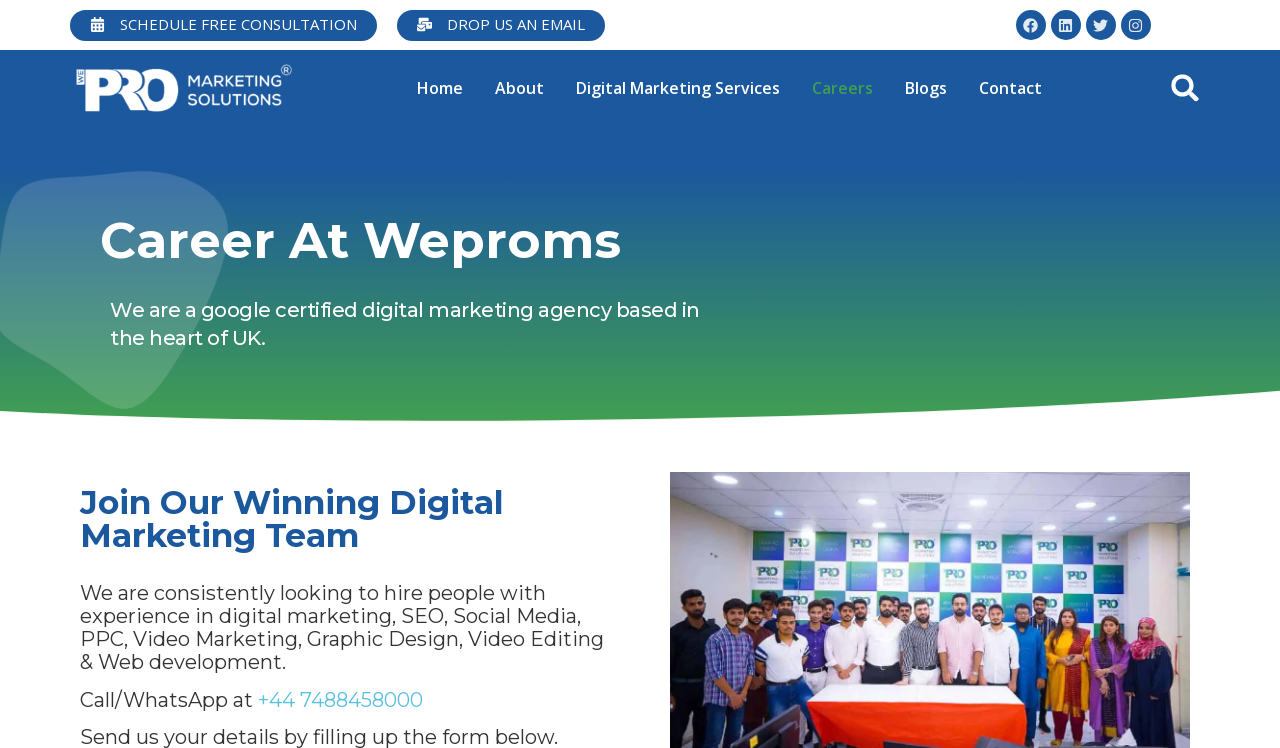Could you provide the bounding box coordinates for the portion of the screen to click to complete this instruction: "Learn more about WeProms Digital Marketing Pakistan"?

[0.055, 0.071, 0.233, 0.164]